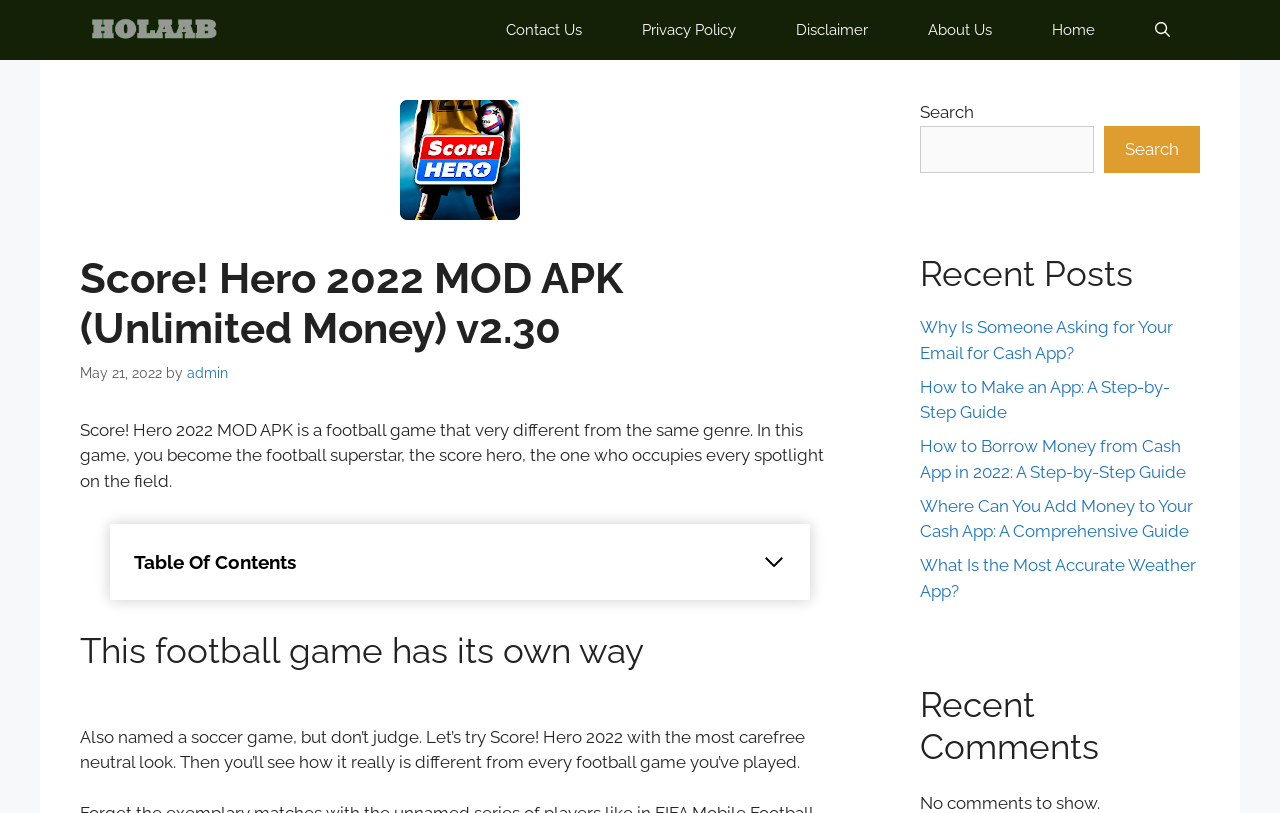Using the given element description, provide the bounding box coordinates (top-left x, top-left y, bottom-right x, bottom-right y) for the corresponding UI element in the screenshot: parent_node: Search name="s" placeholder=""

None